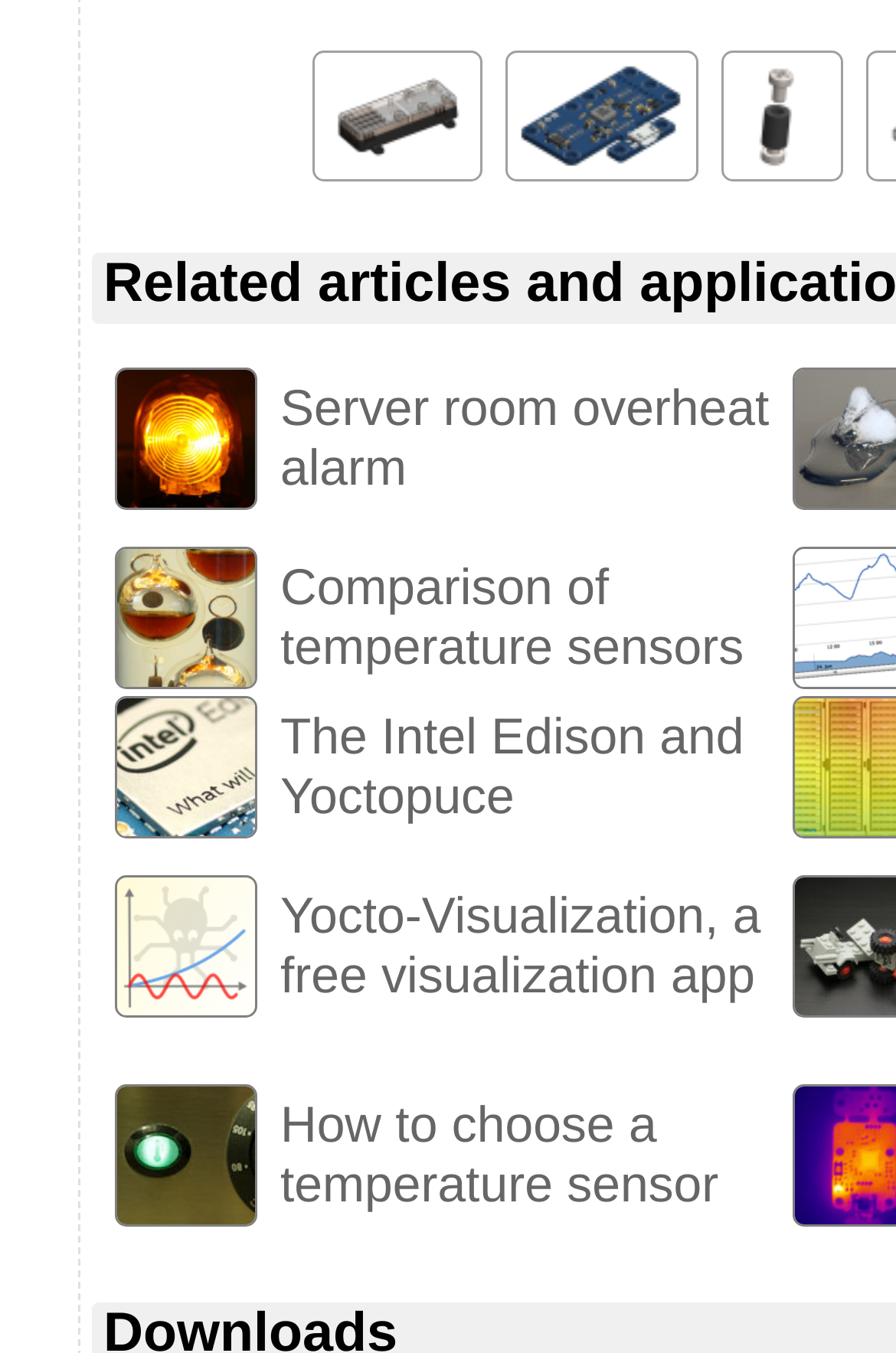What is the topic of the link at the bottom left?
Could you answer the question in a detailed manner, providing as much information as possible?

I looked at the link elements on the page and found the one at the bottom left, which has the text 'Server room overheat alarm'.